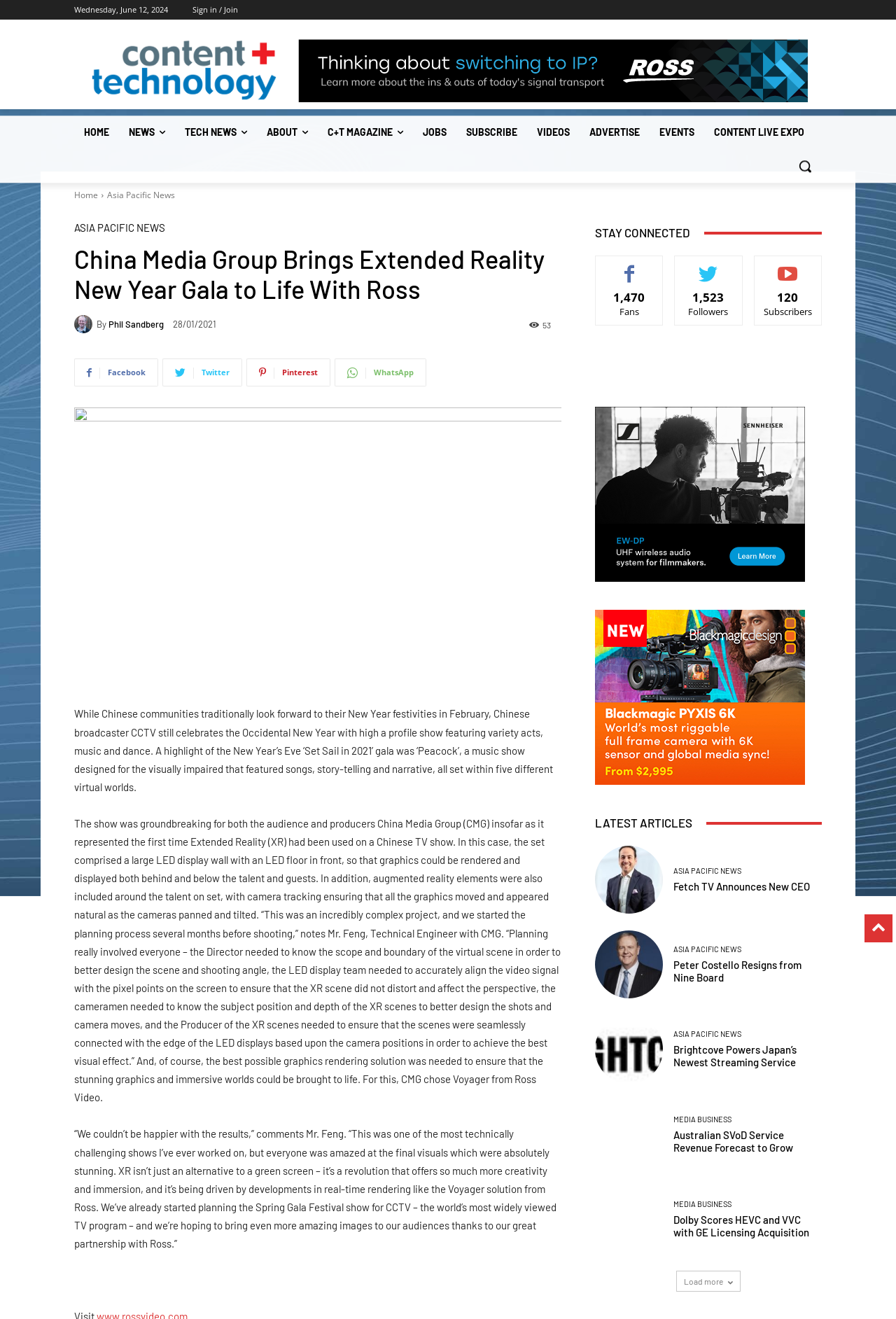Locate the bounding box coordinates of the element I should click to achieve the following instruction: "Search for something".

[0.88, 0.113, 0.917, 0.139]